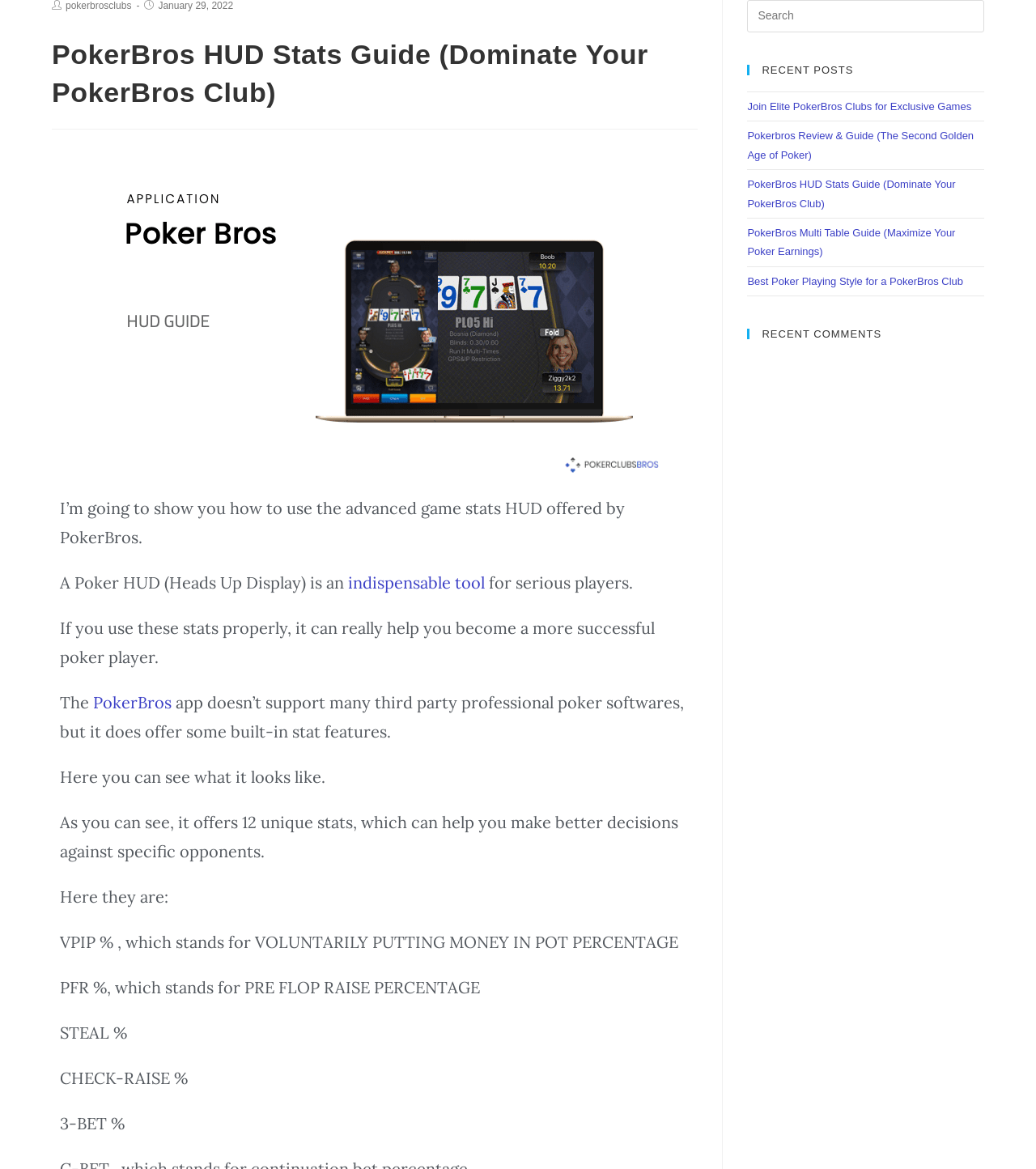Provide the bounding box coordinates, formatted as (top-left x, top-left y, bottom-right x, bottom-right y), with all values being floating point numbers between 0 and 1. Identify the bounding box of the UI element that matches the description: name="s" placeholder="Search"

[0.721, 0.0, 0.95, 0.028]